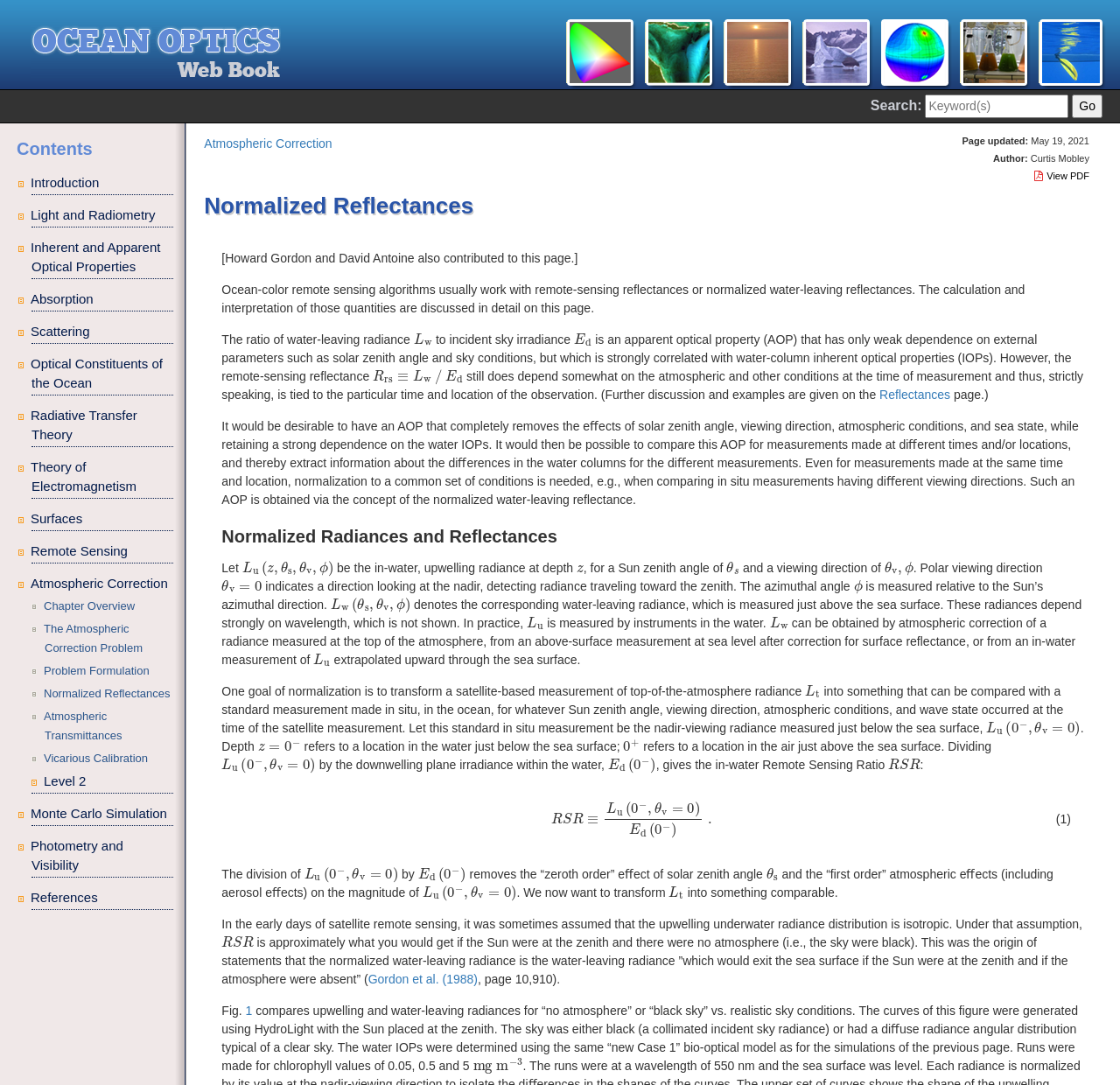Please locate the clickable area by providing the bounding box coordinates to follow this instruction: "Go to Introduction".

[0.028, 0.158, 0.155, 0.18]